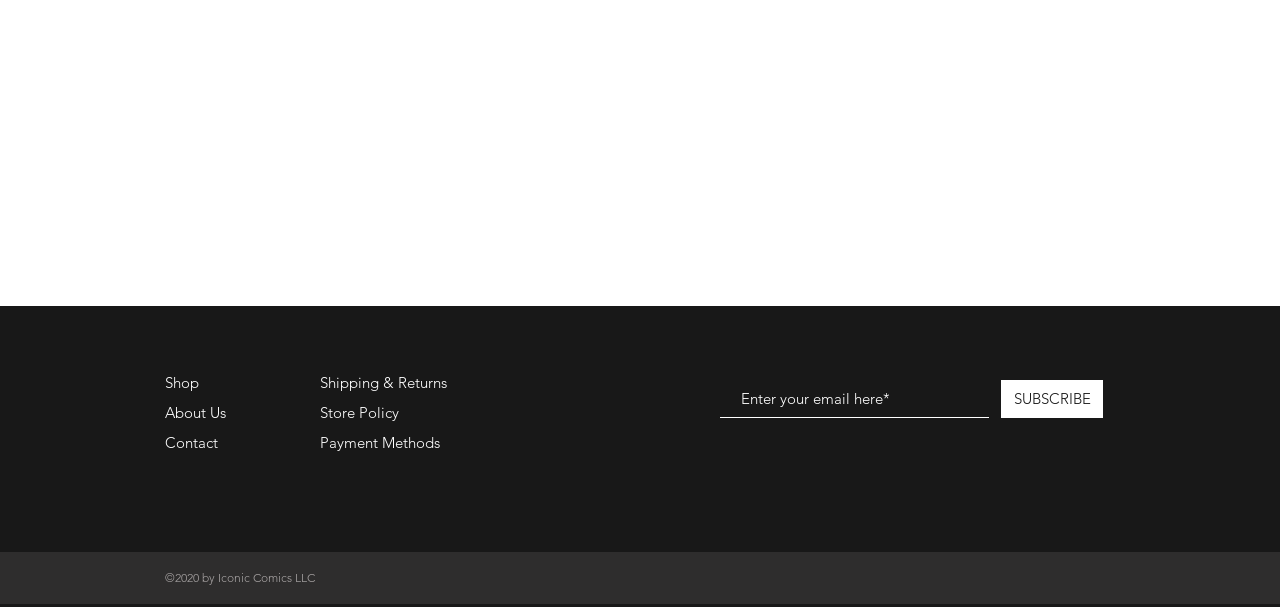Identify the bounding box coordinates for the UI element described as follows: SUBSCRIBE. Use the format (top-left x, top-left y, bottom-right x, bottom-right y) and ensure all values are floating point numbers between 0 and 1.

[0.782, 0.625, 0.862, 0.688]